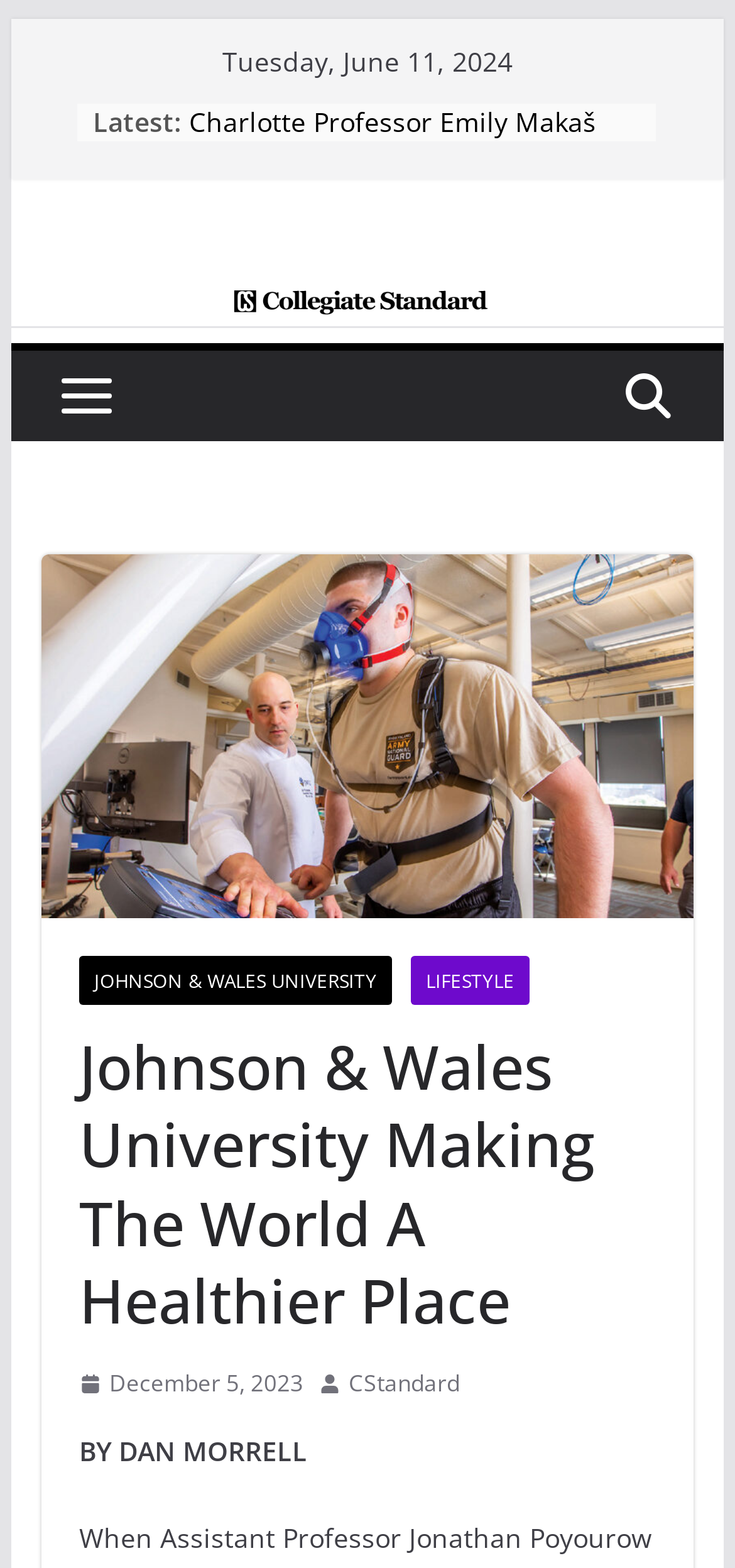Detail the webpage's structure and highlights in your description.

The webpage appears to be a news or blog page from Johnson & Wales University. At the top, there is a link to "Skip to content" and a date "Tuesday, June 11, 2024". Below the date, there is a section labeled "Latest:" with a list of five news articles, each represented by a bullet point and a link to the article. The articles have titles such as "Queens University’s Jordan Sanders Spelunks Mammoth Cave" and "Charlotte Alumna Devlin McNeil Named 2024 Most Admired CEO".

To the right of the "Latest" section, there is a large link to "Collegiate Standard" with an accompanying image. Below this, there is a smaller image and a link to an article with no title.

The main content of the page appears to be an article with the title "Johnson & Wales University Making The World A Healthier Place" in a large header. The article is written by Dan Morrell and has a byline "Assistant Professor Jonathan Poyourow ’03, RD, LD, CSCS was an officer and a dietitian in the Army".

At the bottom of the page, there are several links to other pages, including "JOHNSON & WALES UNIVERSITY", "LIFESTYLE", and "December 5, 2023". There are also two images and a time element.